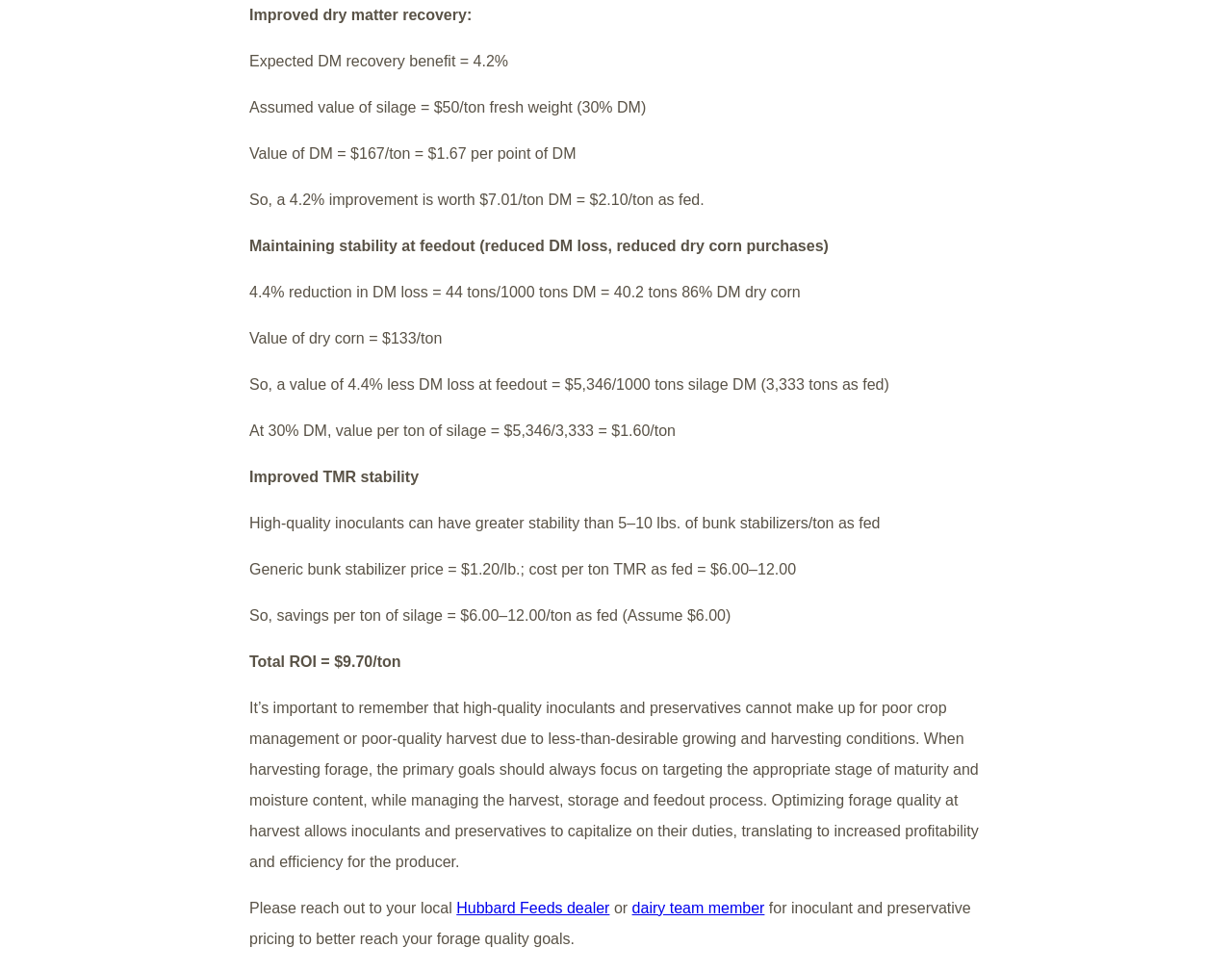What is the expected DM recovery benefit?
Refer to the screenshot and deliver a thorough answer to the question presented.

The answer can be found in the second StaticText element, which states 'Expected DM recovery benefit = 4.2%'. This element is located at the top of the webpage, indicating that it is an important piece of information.